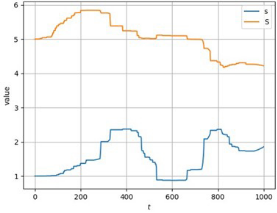Provide a one-word or short-phrase answer to the question:
What is the color of the line representing variable 's'?

Blue